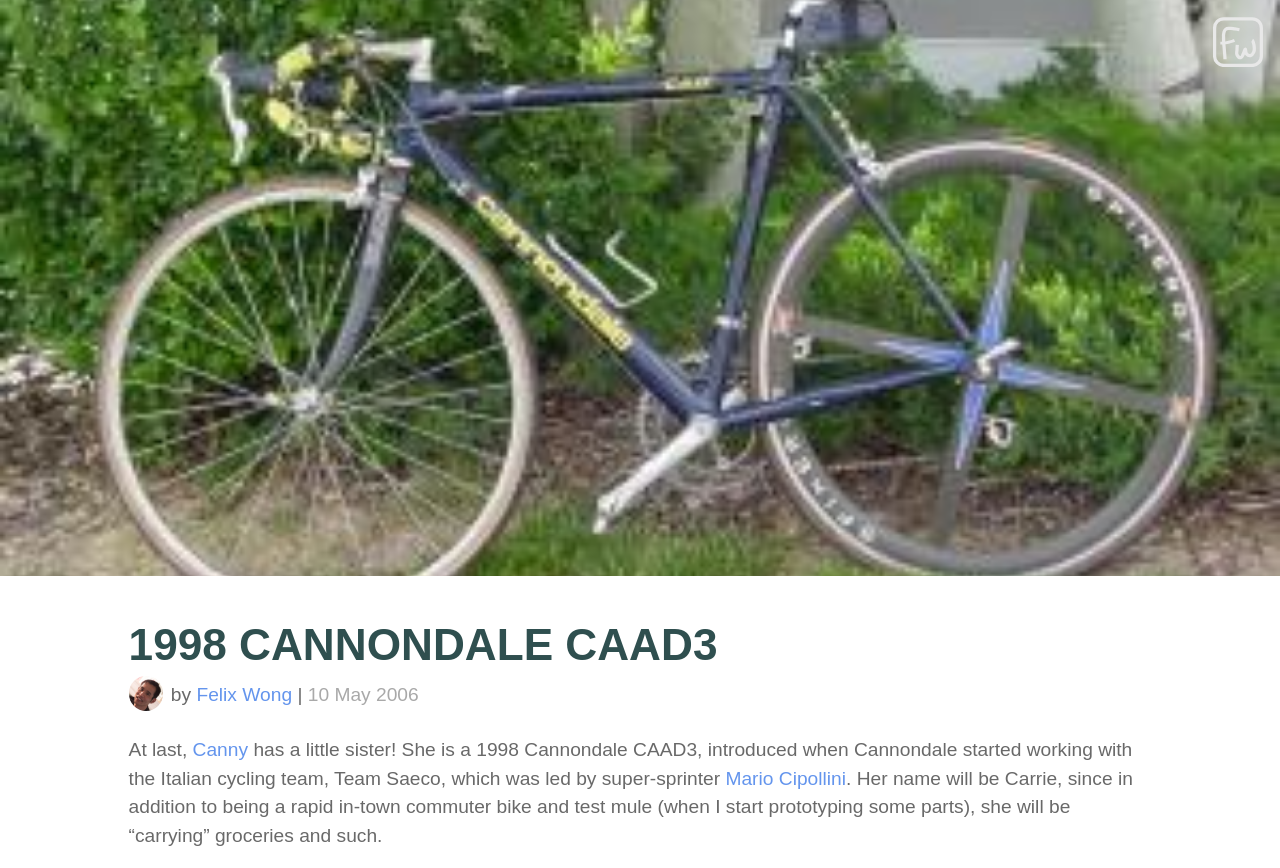Could you provide the bounding box coordinates for the portion of the screen to click to complete this instruction: "Learn about the bike's history"?

[0.567, 0.884, 0.661, 0.908]